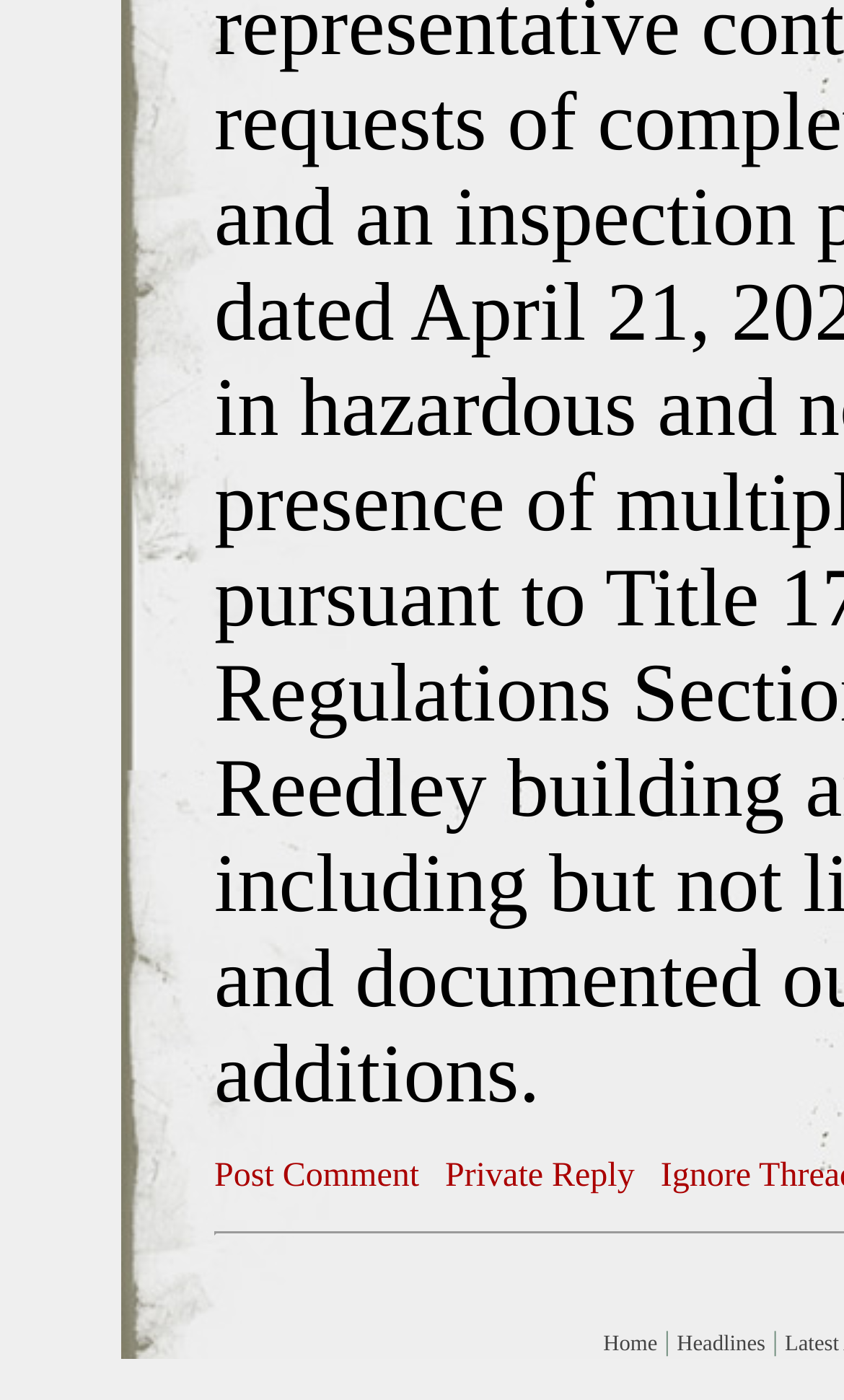Provide the bounding box coordinates in the format (top-left x, top-left y, bottom-right x, bottom-right y). All values are floating point numbers between 0 and 1. Determine the bounding box coordinate of the UI element described as: Post Comment

[0.254, 0.827, 0.497, 0.853]